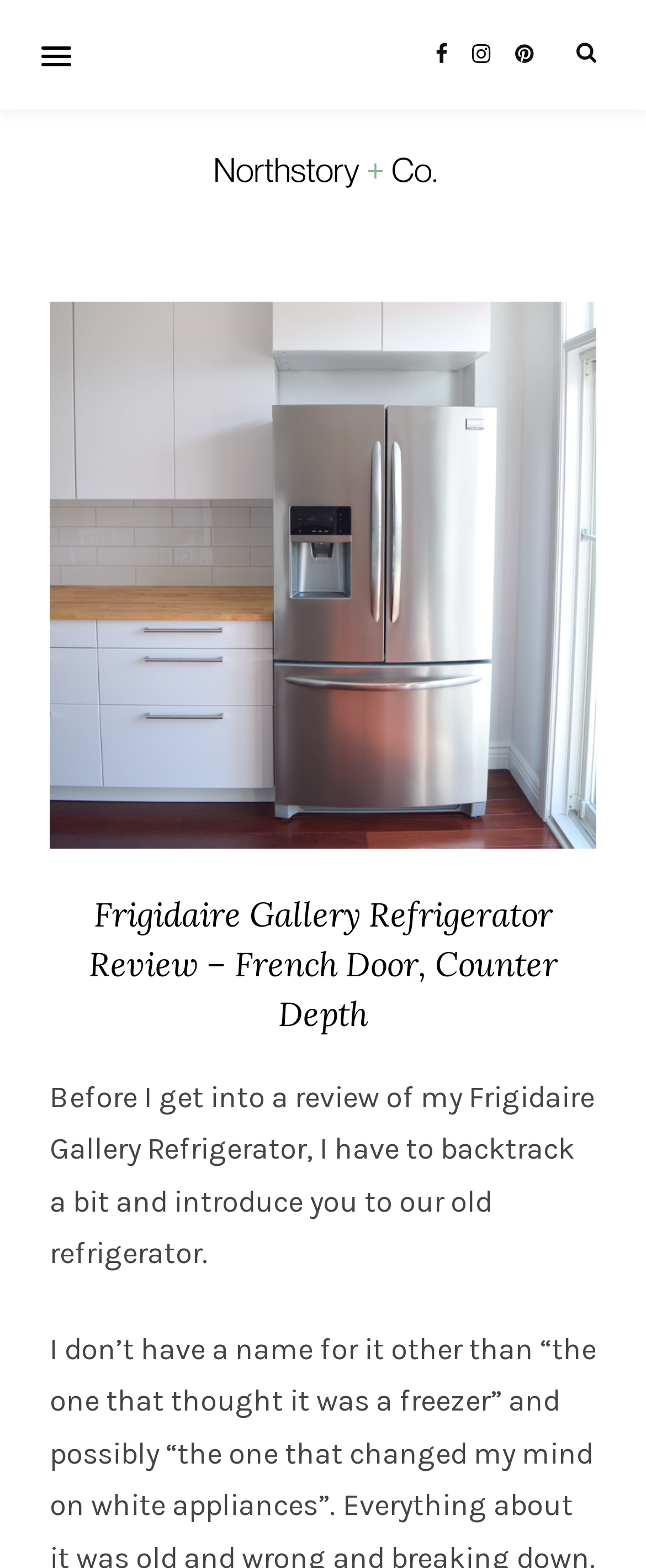What is the position of the website logo?
Using the image, elaborate on the answer with as much detail as possible.

I determined the answer by looking at the bounding box coordinates of the image element with the text 'northstory + co.', which is [0.275, 0.091, 0.725, 0.128]. This suggests that the website logo is located at the top left corner of the webpage.